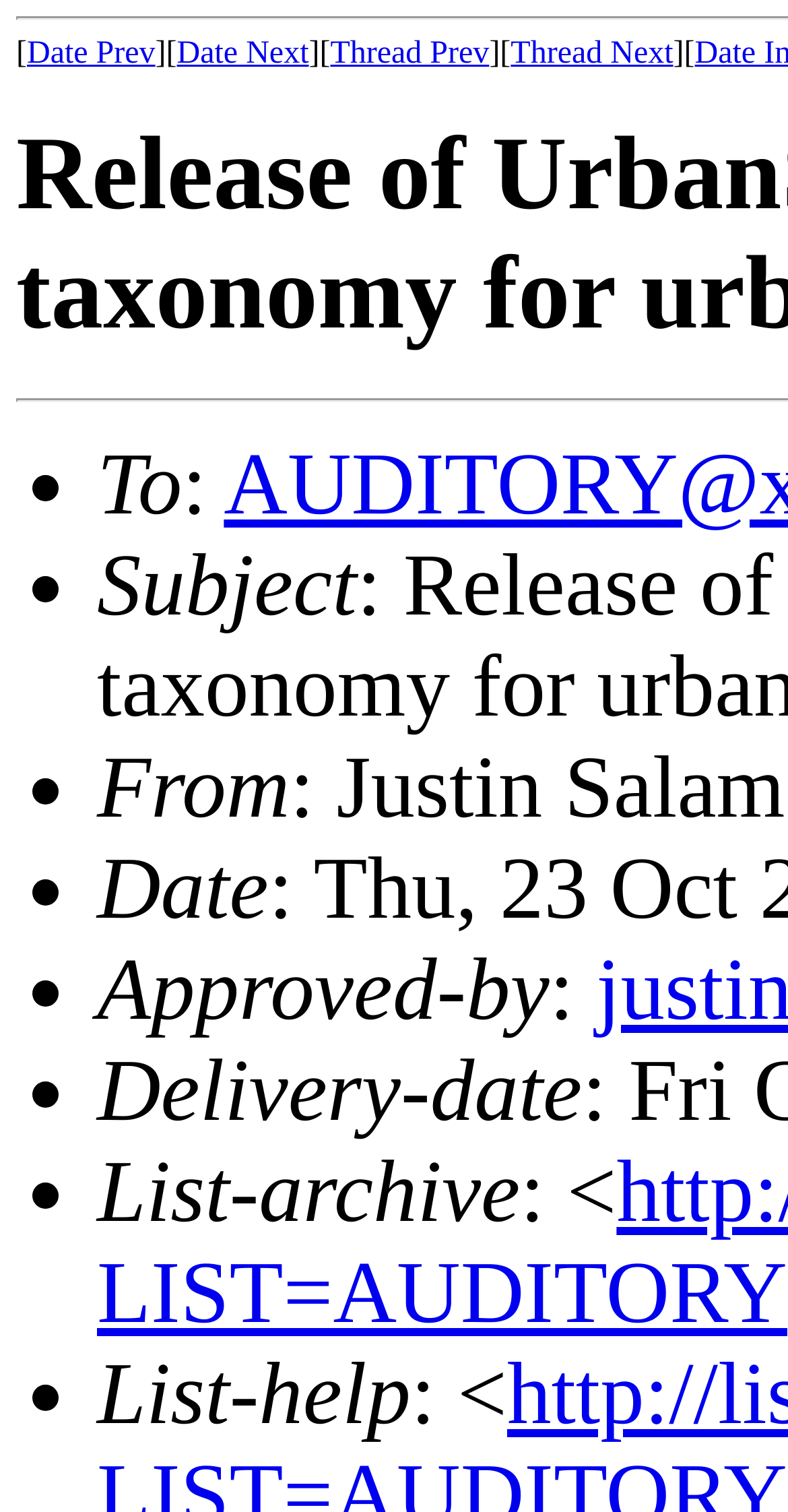Describe all visible elements and their arrangement on the webpage.

The webpage appears to be a discussion forum or mailing list archive page. At the top, there are five links: "Date Prev", "Date Next", "Thread Prev", and "Thread Next", which are likely used for navigation. These links are positioned horizontally, with "Date Prev" on the left and "Thread Next" on the right.

Below the navigation links, there is a list of metadata about the discussion thread. The list is divided into several items, each marked with a bullet point (•). The items include "To", "Subject", "From", "Date", "Approved-by", "Delivery-date", "List-archive", and "List-help". Each item has a corresponding value or link, which is displayed to the right of the item label.

The list of metadata items takes up most of the page, with the items stacked vertically. The bullet points are aligned to the left, and the item labels and values are positioned to the right of the bullet points. The overall layout is dense, with a focus on presenting the metadata about the discussion thread.